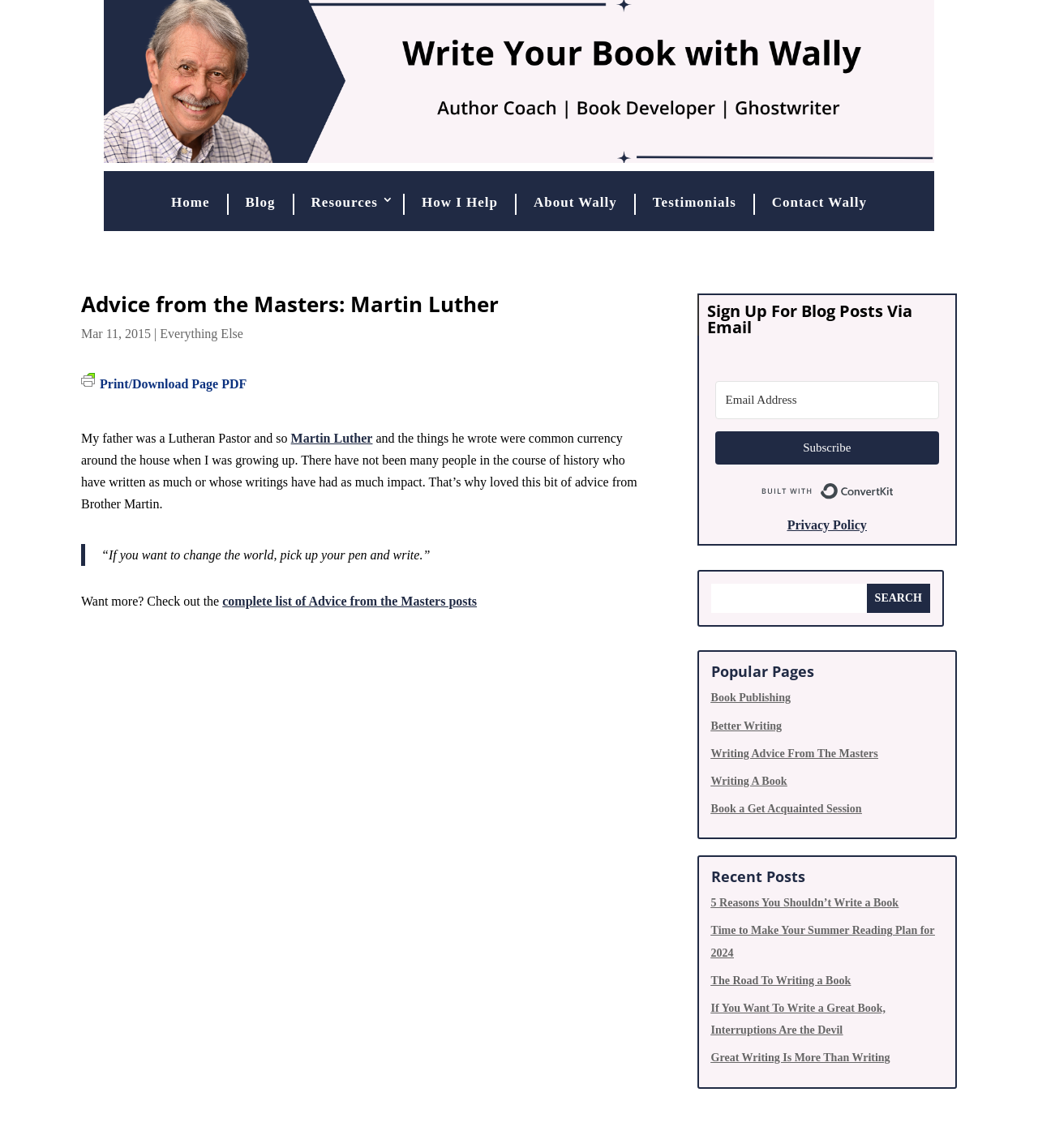Find the bounding box coordinates of the clickable area required to complete the following action: "Subscribe to the blog via email".

[0.689, 0.376, 0.905, 0.405]